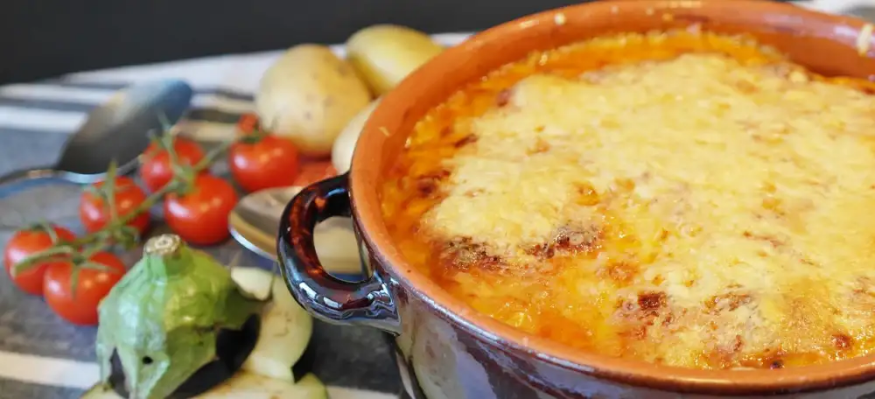Offer an in-depth caption for the image presented.

Delight in the rich flavors of traditional Irish potato recipes with this inviting dish, prominently featured in your culinary journey. The image showcases a golden-brown casserole, bubbling at the edges and topped with a crispy layer of melted cheese. Surrounding the dish are fresh ingredients: vibrant cherry tomatoes, fresh potatoes, and herbs, arranged artfully on a striped kitchen cloth. This presentation not only highlights the warmth and comfort of home-cooked meals but also hints at the variety of innovative and traditional recipes waiting to be explored, such as Irish Potato Cakes, Colcannon, and more. Perfect for gathering friends and family, this dish embodies the heart of Irish cuisine.